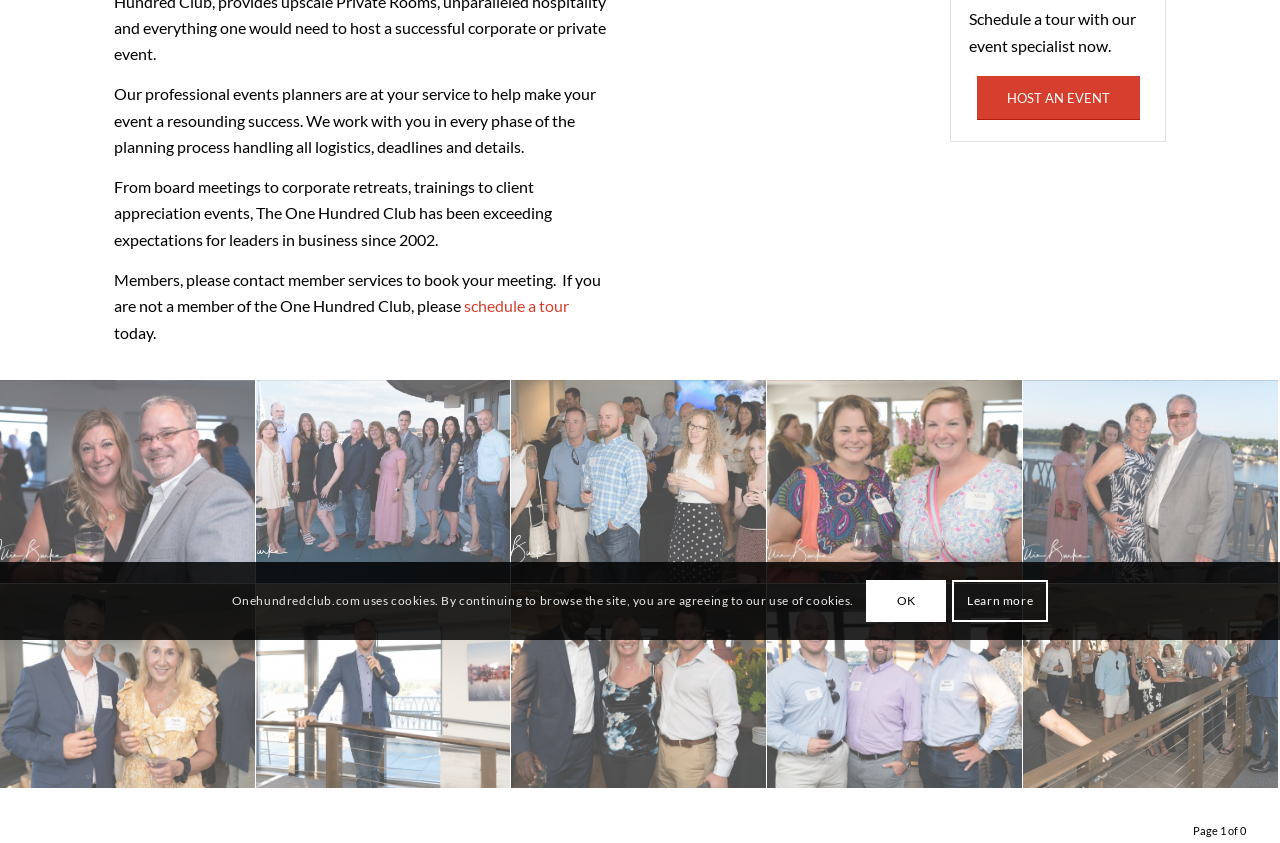For the given element description OK, determine the bounding box coordinates of the UI element. The coordinates should follow the format (top-left x, top-left y, bottom-right x, bottom-right y) and be within the range of 0 to 1.

[0.677, 0.688, 0.739, 0.738]